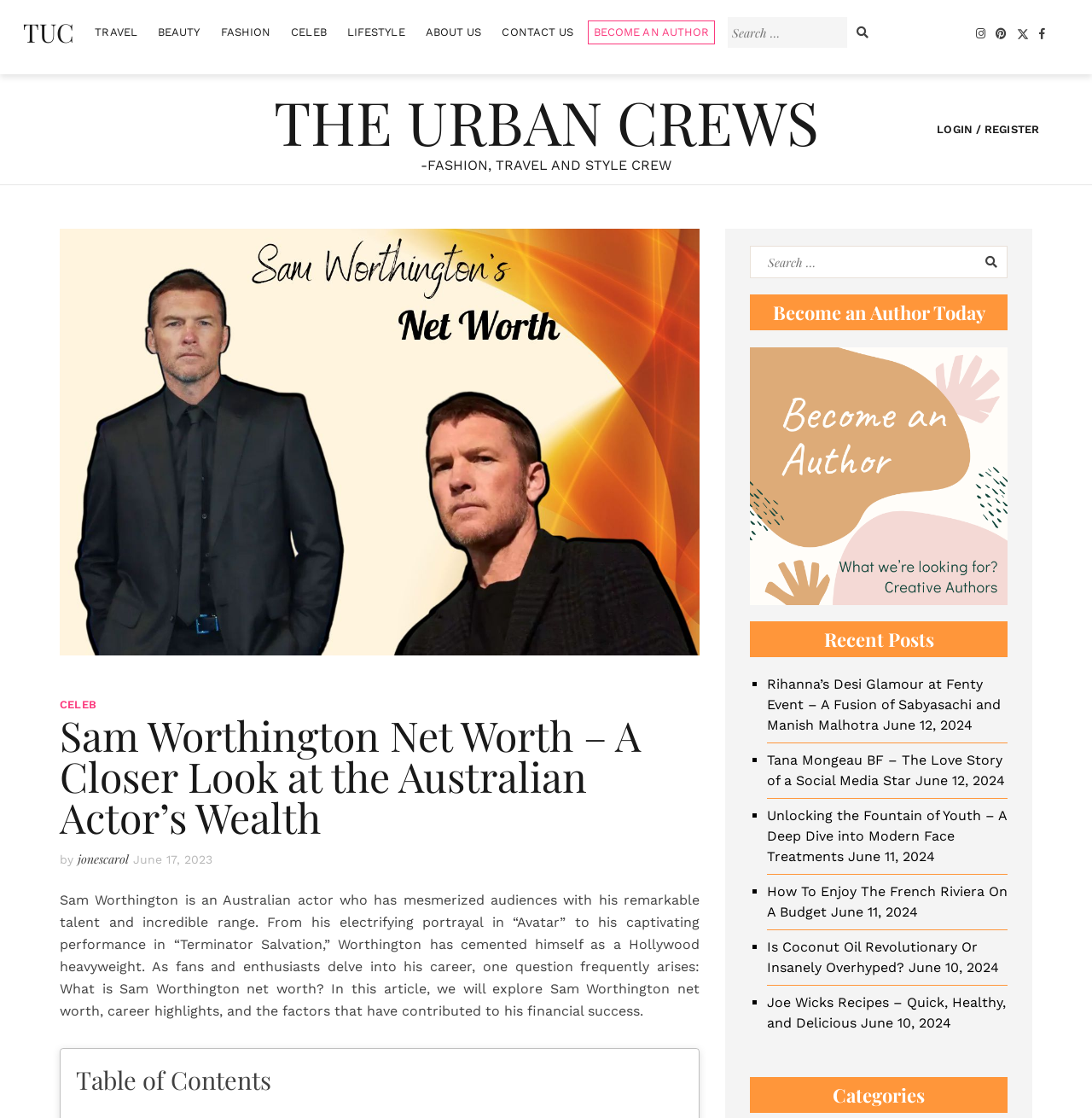Analyze the image and give a detailed response to the question:
What is the topic of the article featured on this webpage?

I determined the answer by looking at the heading 'Sam Worthington Net Worth – A Closer Look at the Australian Actor’s Wealth' and the text that follows, which discusses Sam Worthington's career and net worth. The article appears to be a biographical piece about the actor's life and career.